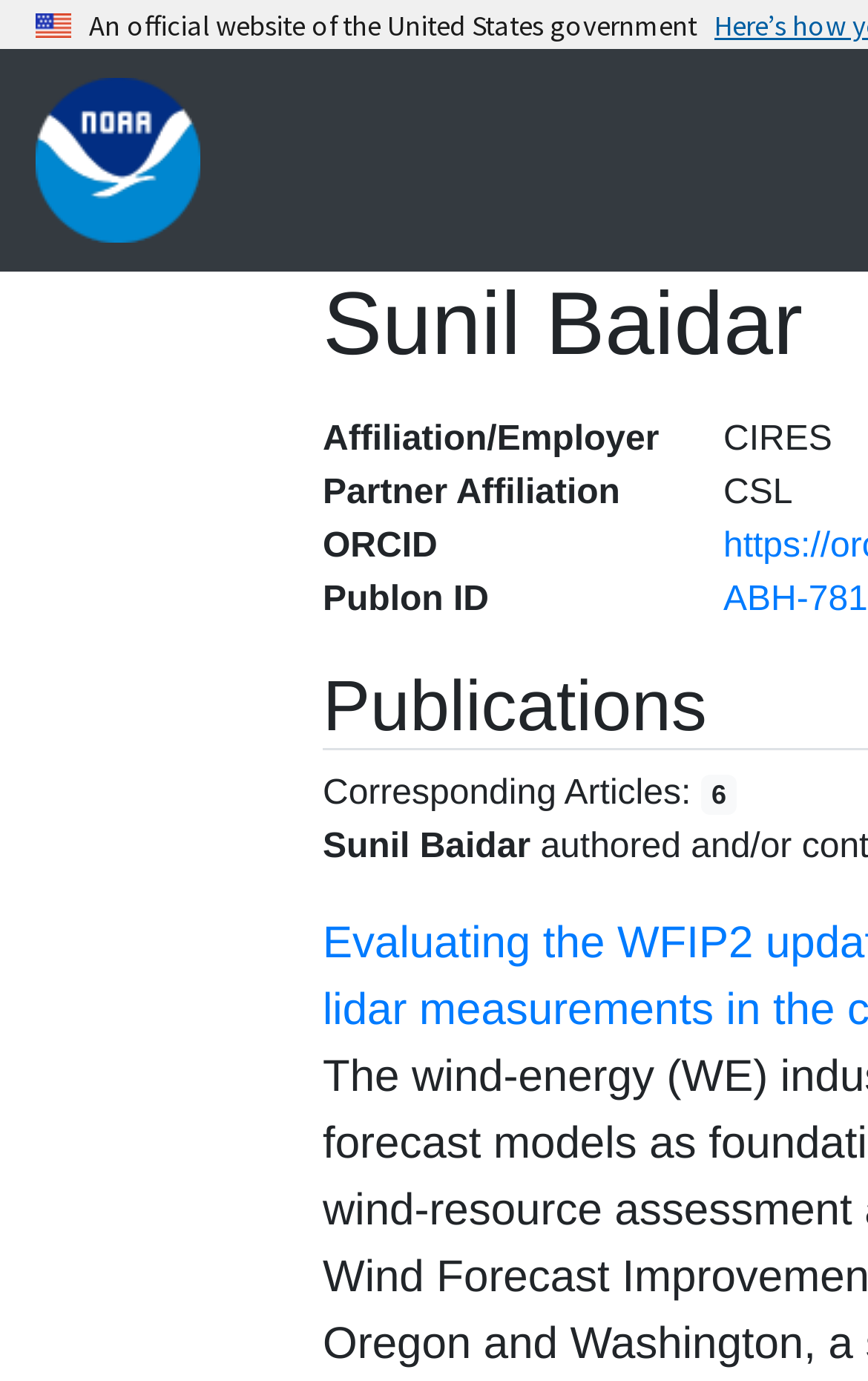Answer the question with a brief word or phrase:
How many corresponding articles are there?

6